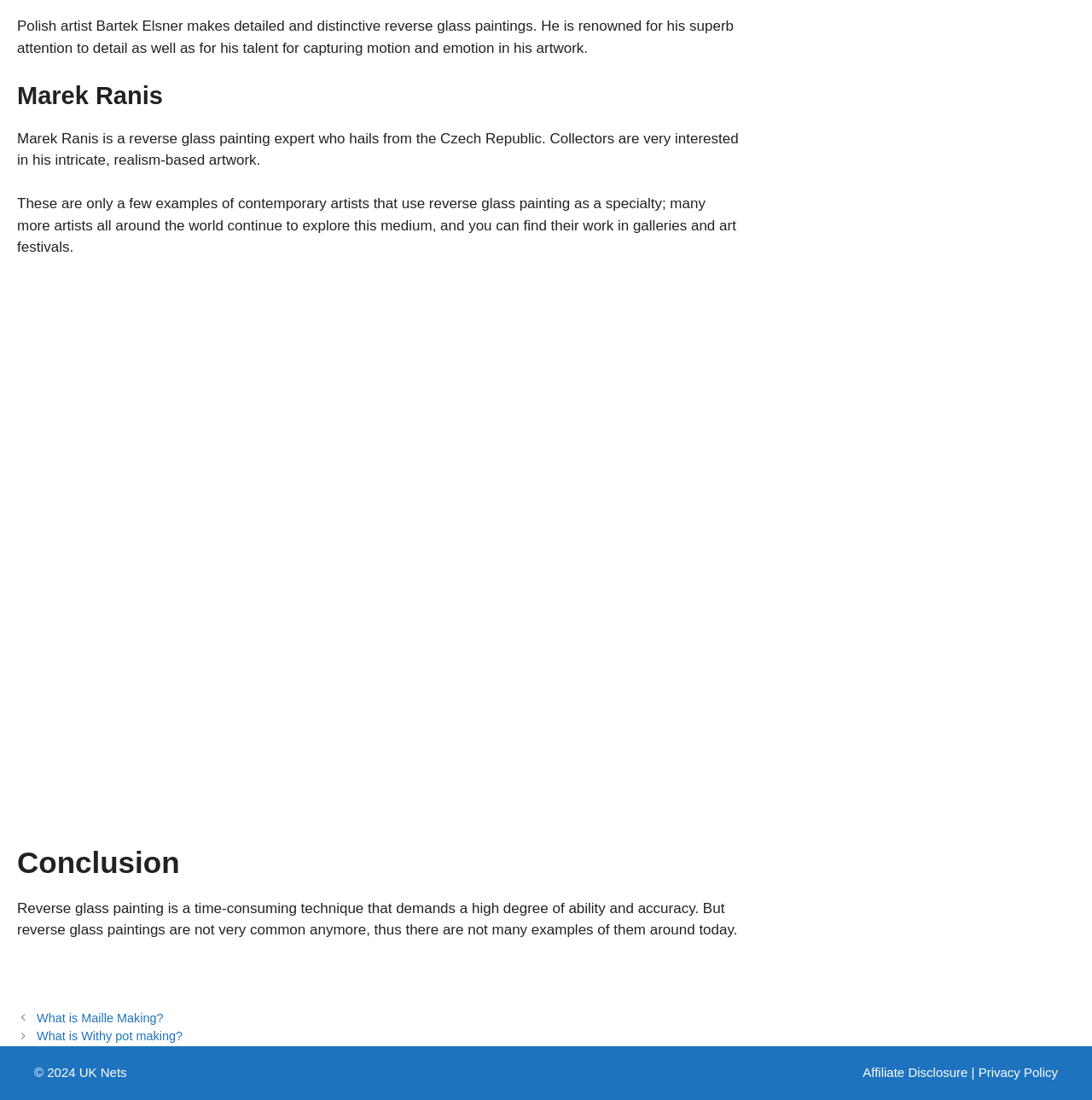Determine the bounding box coordinates (top-left x, top-left y, bottom-right x, bottom-right y) of the UI element described in the following text: Privacy Policy

[0.896, 0.968, 0.969, 0.981]